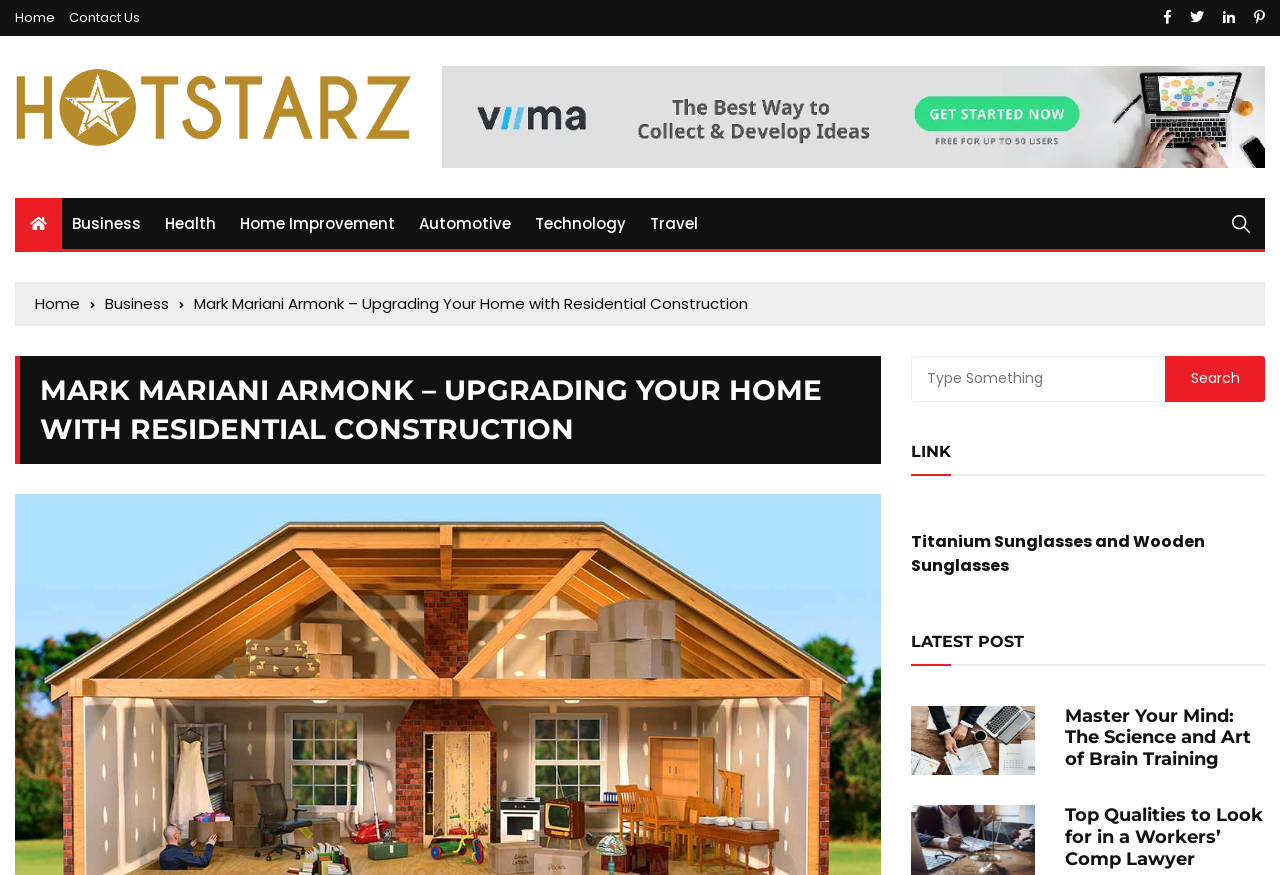Based on the visual content of the image, answer the question thoroughly: What is the name of the professional home designer?

The name of the professional home designer can be found in the heading 'MARK MARIANI ARMONK – UPGRADING YOUR HOME WITH RESIDENTIAL CONSTRUCTION' which is located in the navigation 'Breadcrumbs' section.